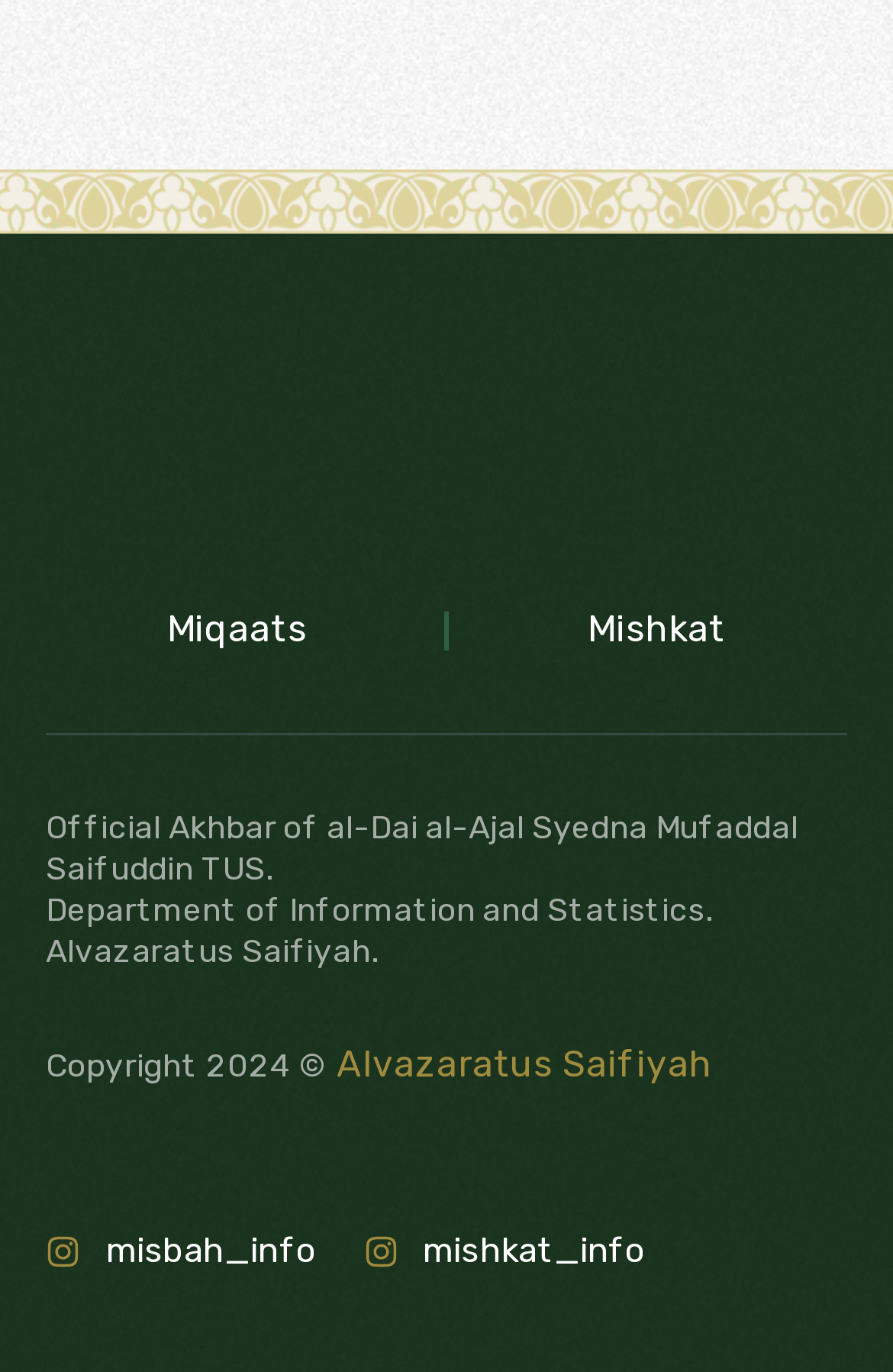Using the information from the screenshot, answer the following question thoroughly:
What is the year of copyright mentioned on the webpage?

The question can be answered by looking at the StaticText element with the text 'Copyright 2024 ©' which directly mentions the year of copyright.